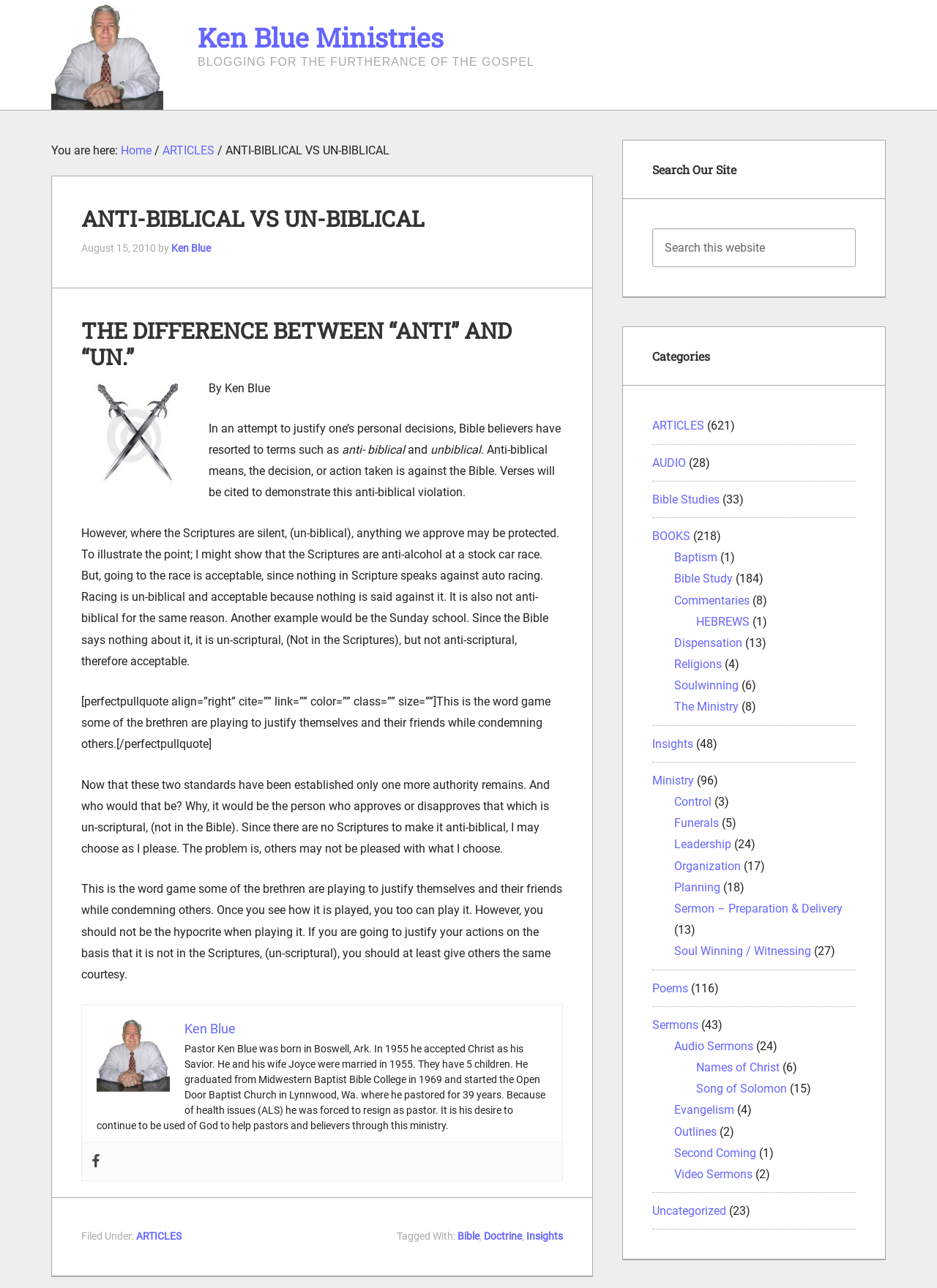Find the bounding box of the UI element described as: "Doctrine". The bounding box coordinates should be given as four float values between 0 and 1, i.e., [left, top, right, bottom].

[0.516, 0.955, 0.557, 0.964]